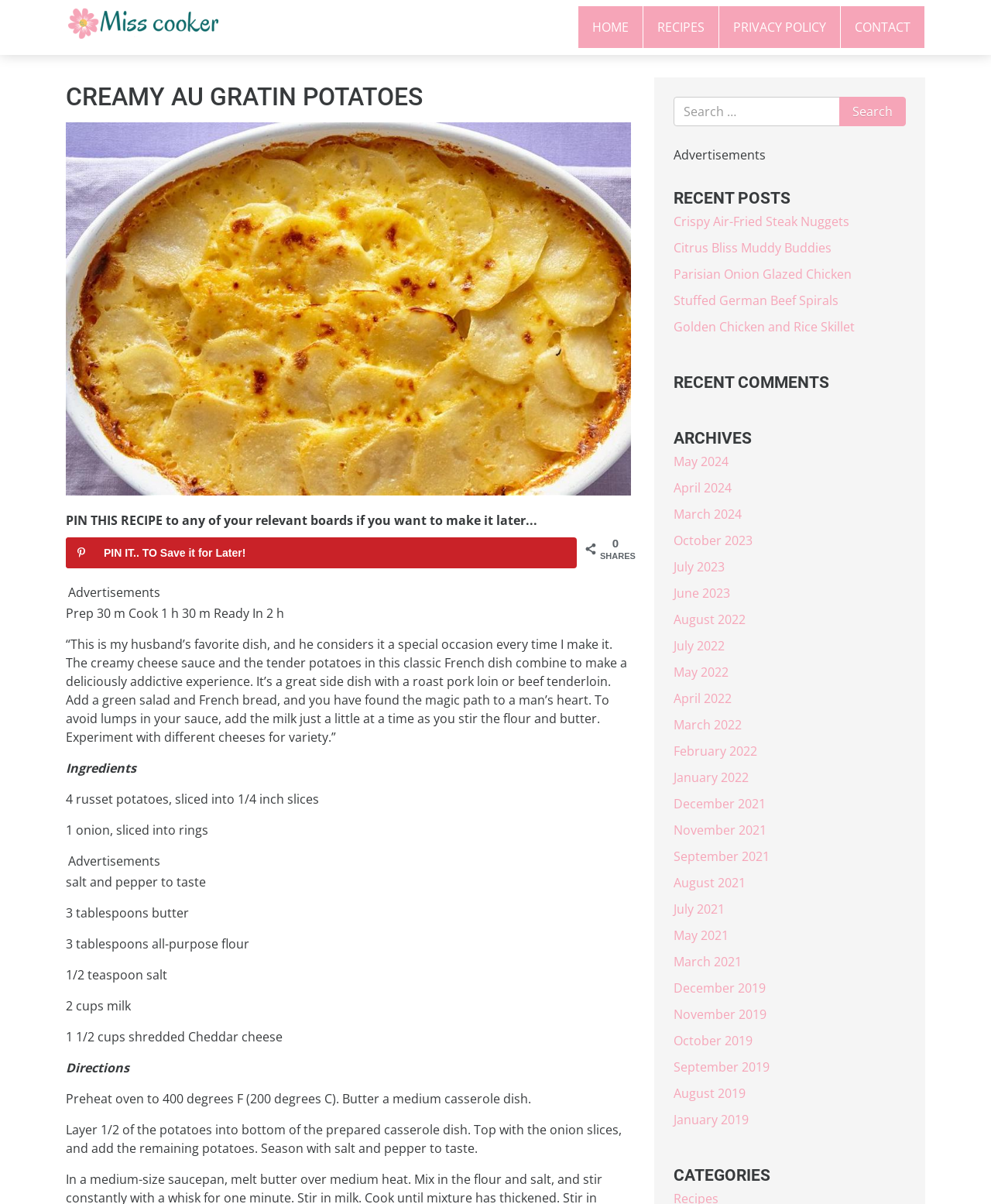Specify the bounding box coordinates of the element's region that should be clicked to achieve the following instruction: "Click on the 'HOME' link". The bounding box coordinates consist of four float numbers between 0 and 1, in the format [left, top, right, bottom].

[0.584, 0.005, 0.649, 0.041]